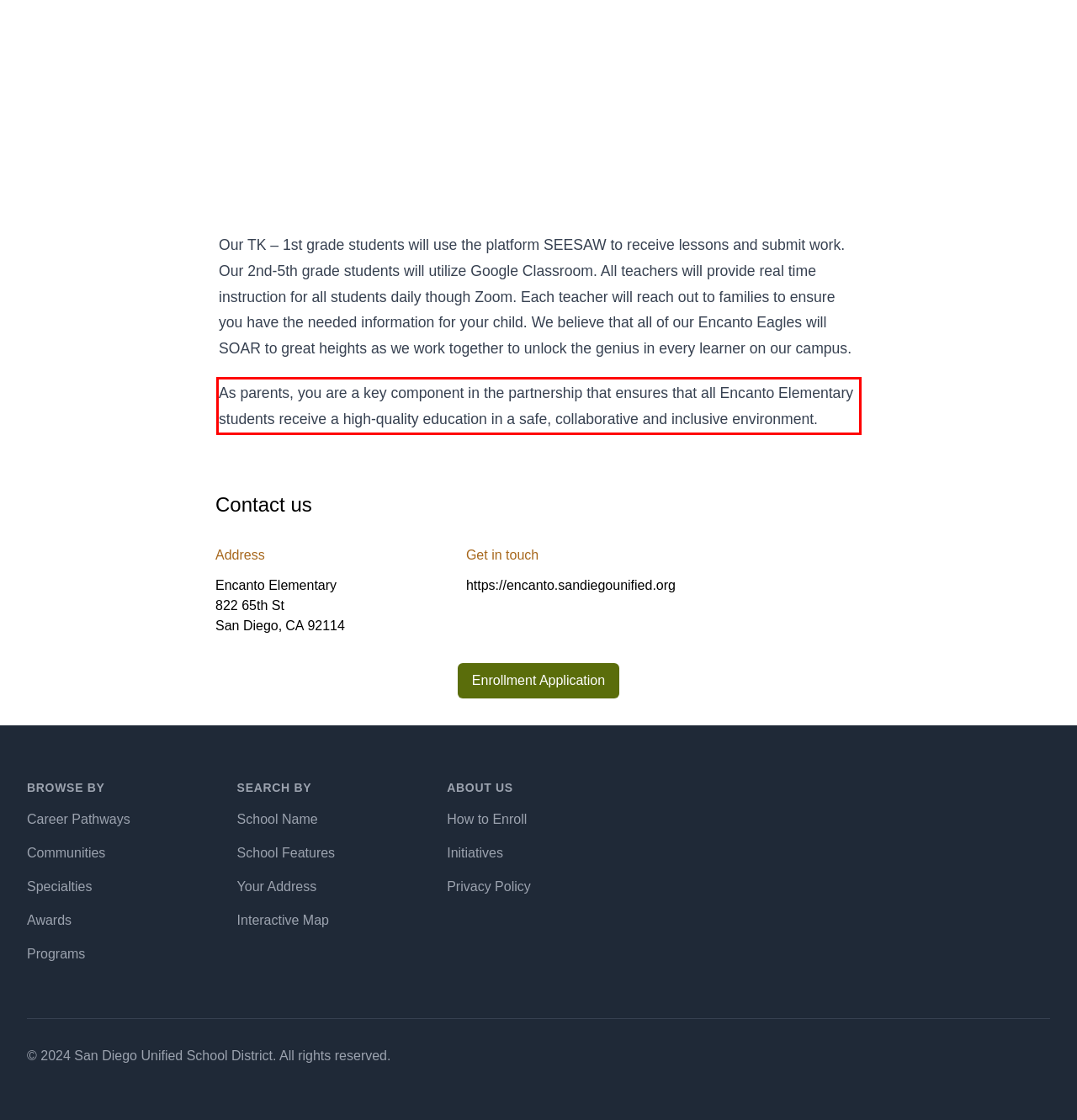Given a screenshot of a webpage, locate the red bounding box and extract the text it encloses.

As parents, you are a key component in the partnership that ensures that all Encanto Elementary students receive a high-quality education in a safe, collaborative and inclusive environment.